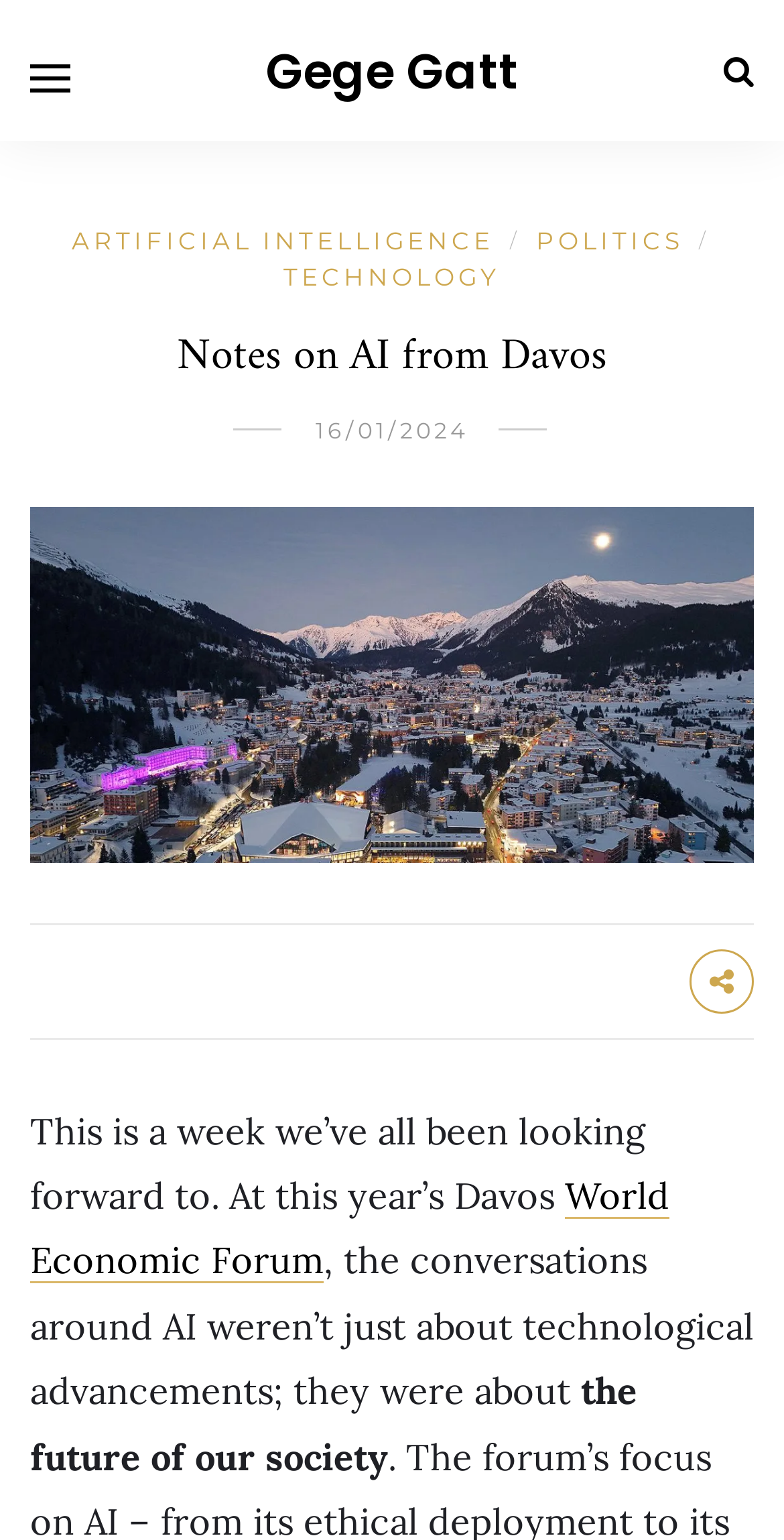Respond to the question below with a single word or phrase:
What is the date of the article?

16/01/2024